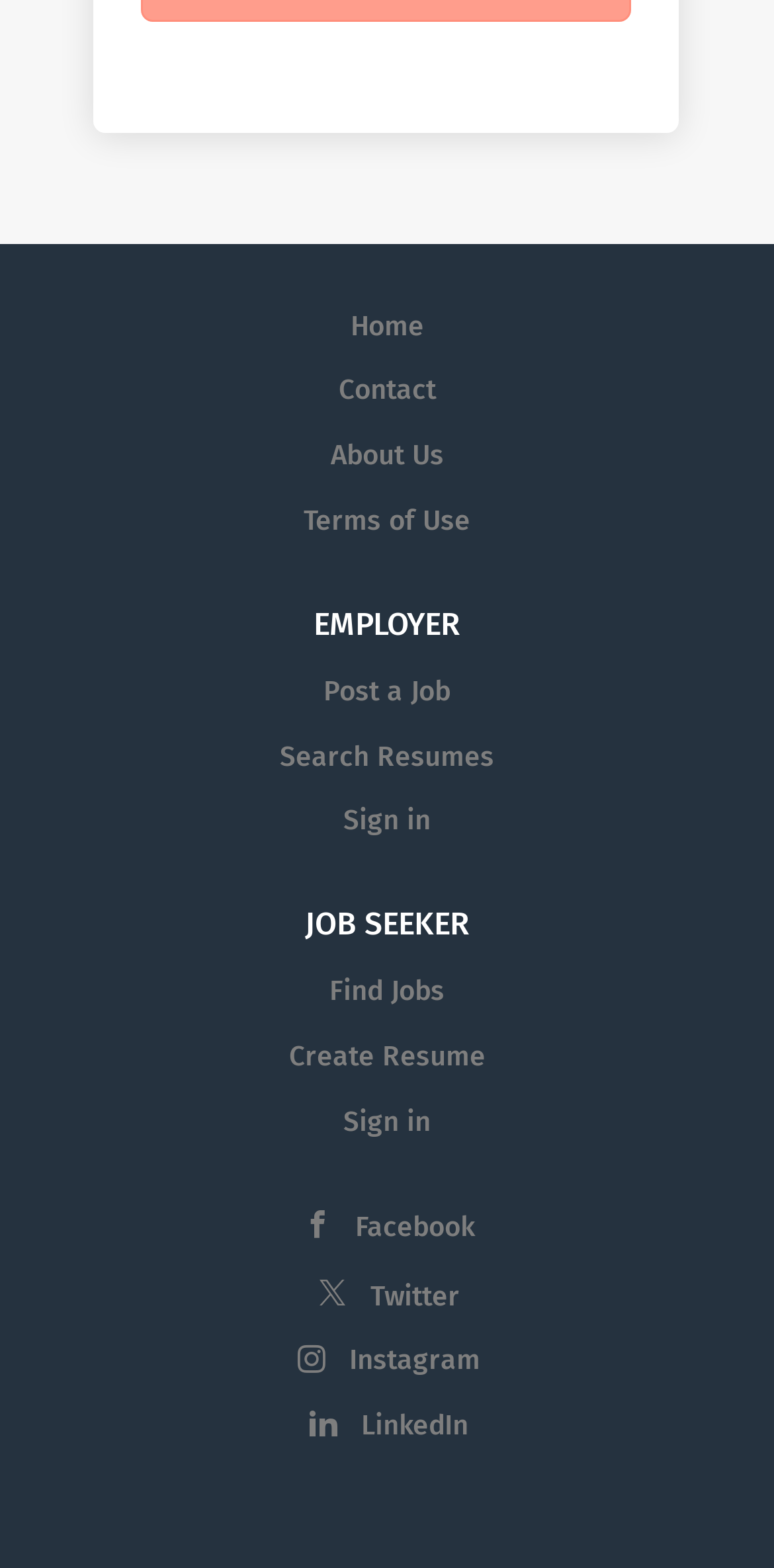Please specify the bounding box coordinates of the clickable section necessary to execute the following command: "Go to home page".

[0.453, 0.197, 0.547, 0.218]